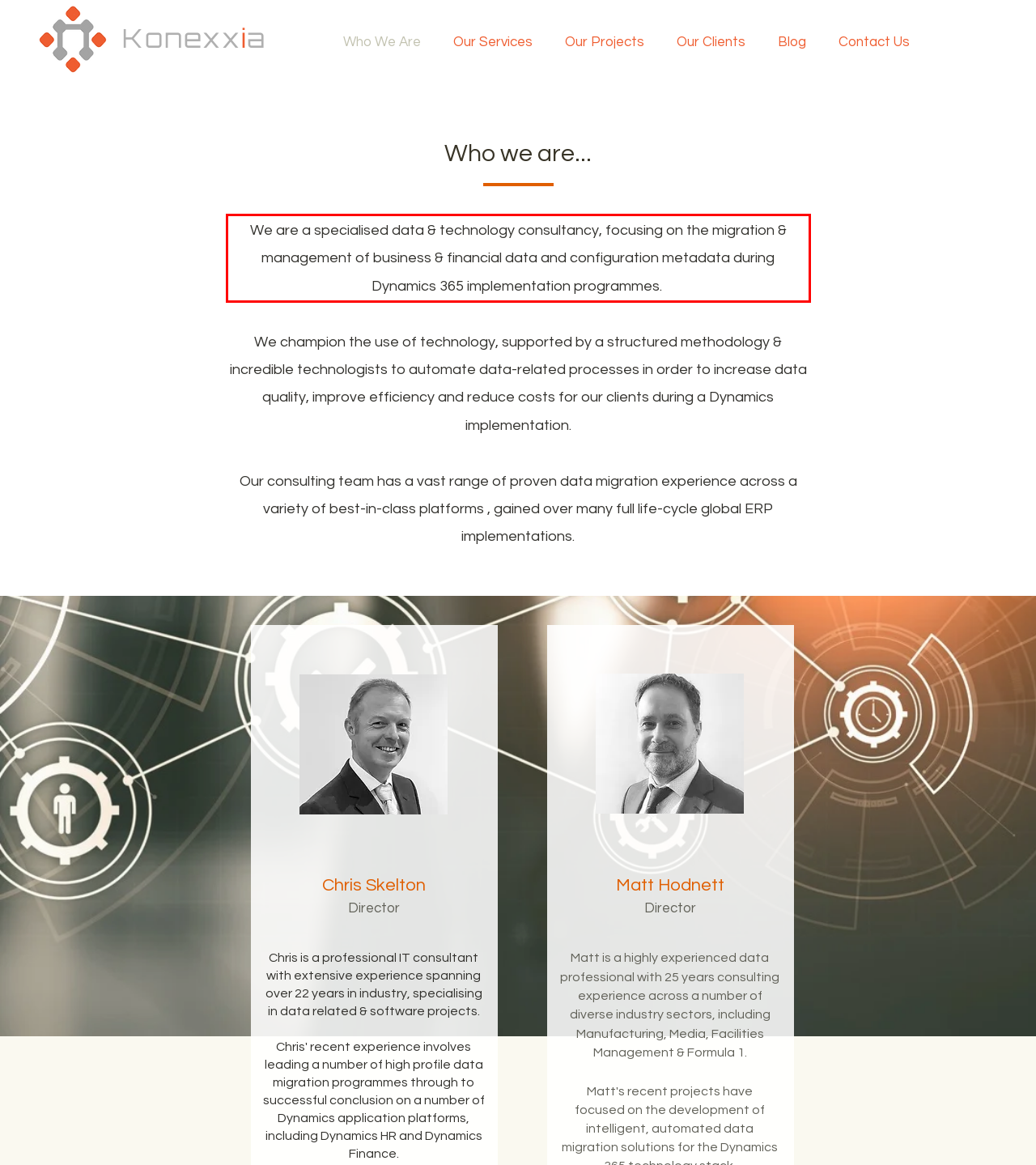You have a screenshot of a webpage where a UI element is enclosed in a red rectangle. Perform OCR to capture the text inside this red rectangle.

We are a specialised data & technology consultancy, focusing on the migration & management of business & financial data and configuration metadata during Dynamics 365 implementation programmes.